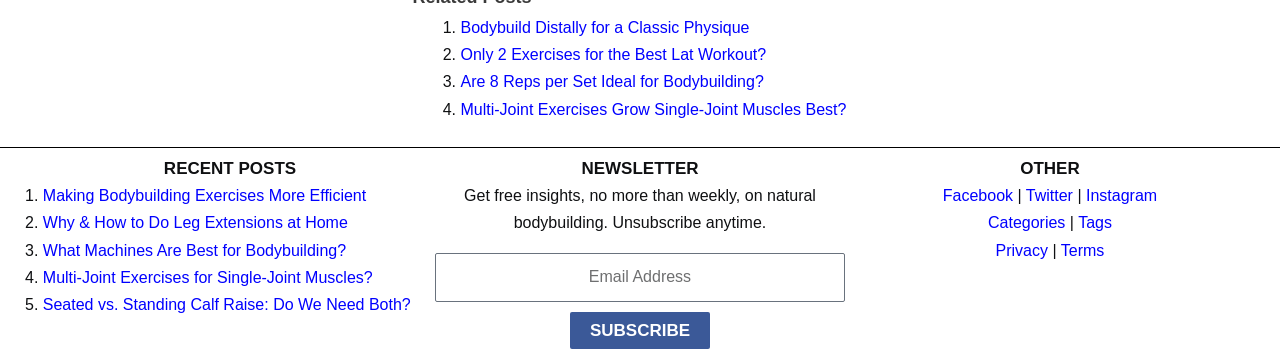What is the title of the first recent post?
Please provide a single word or phrase as your answer based on the screenshot.

Making Bodybuilding Exercises More Efficient